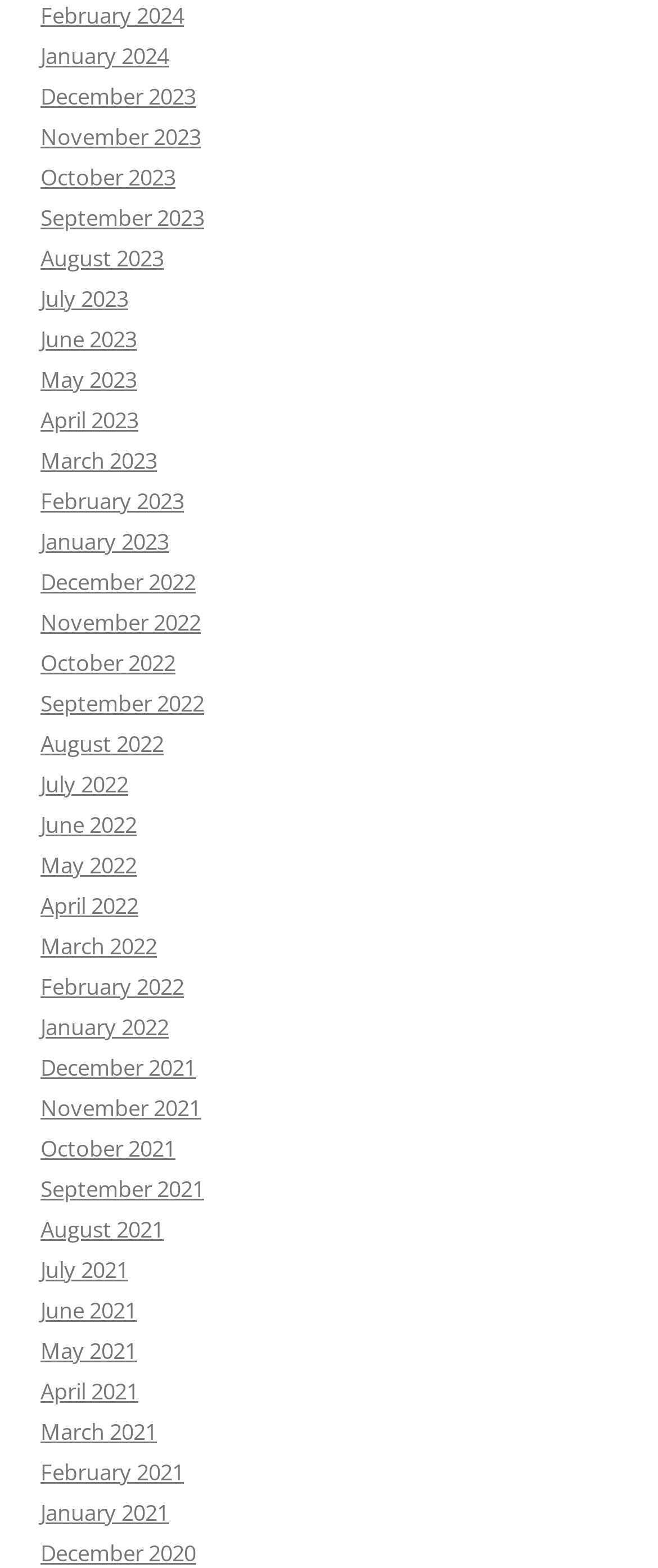Please identify the coordinates of the bounding box for the clickable region that will accomplish this instruction: "Click on 'Paperbacks:'".

None